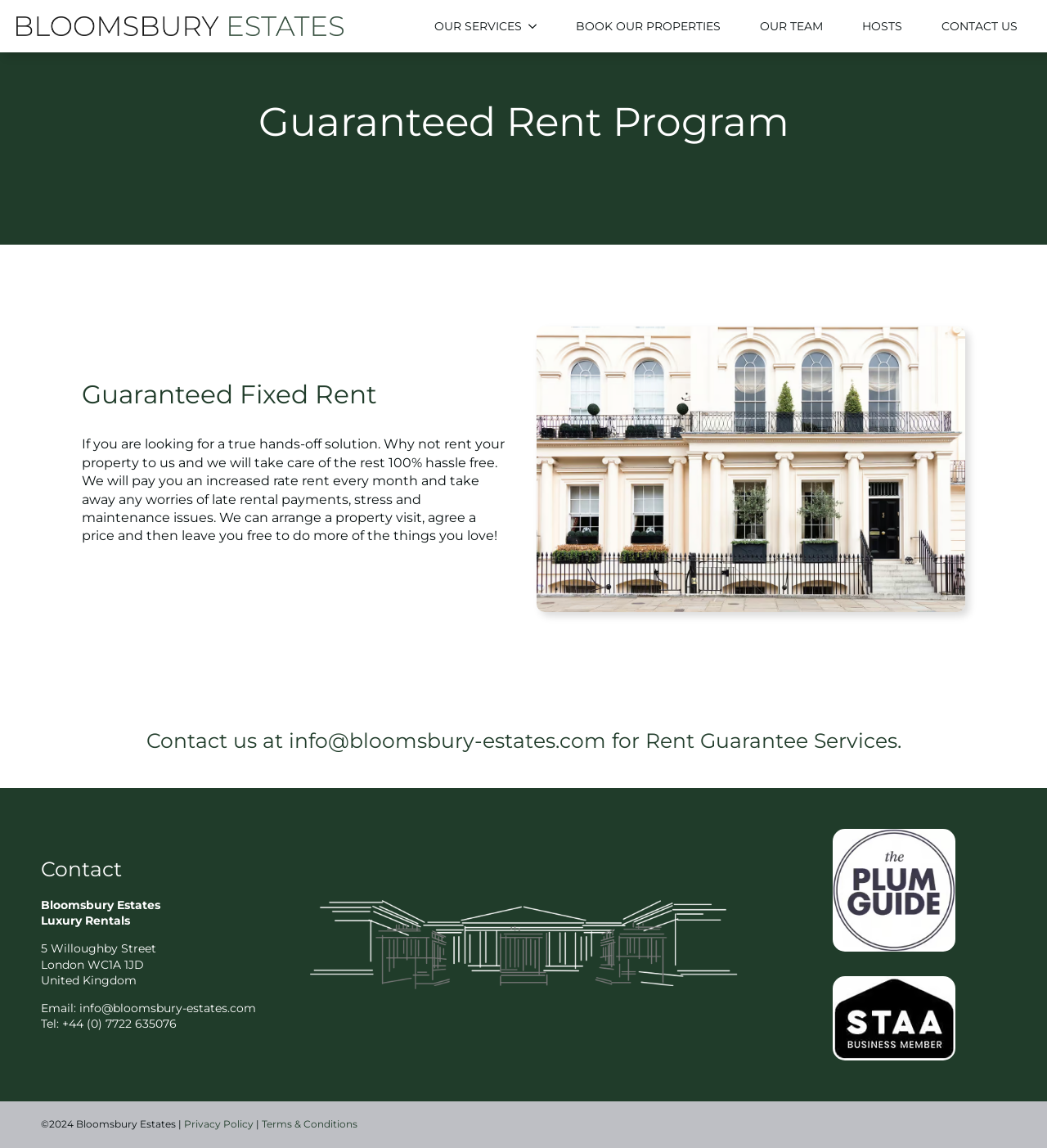What is the phone number to contact Bloomsbury Estates?
Utilize the image to construct a detailed and well-explained answer.

I found the answer by looking at the 'Contact' section, where the phone number '+44 (0) 7722 635076' is provided.